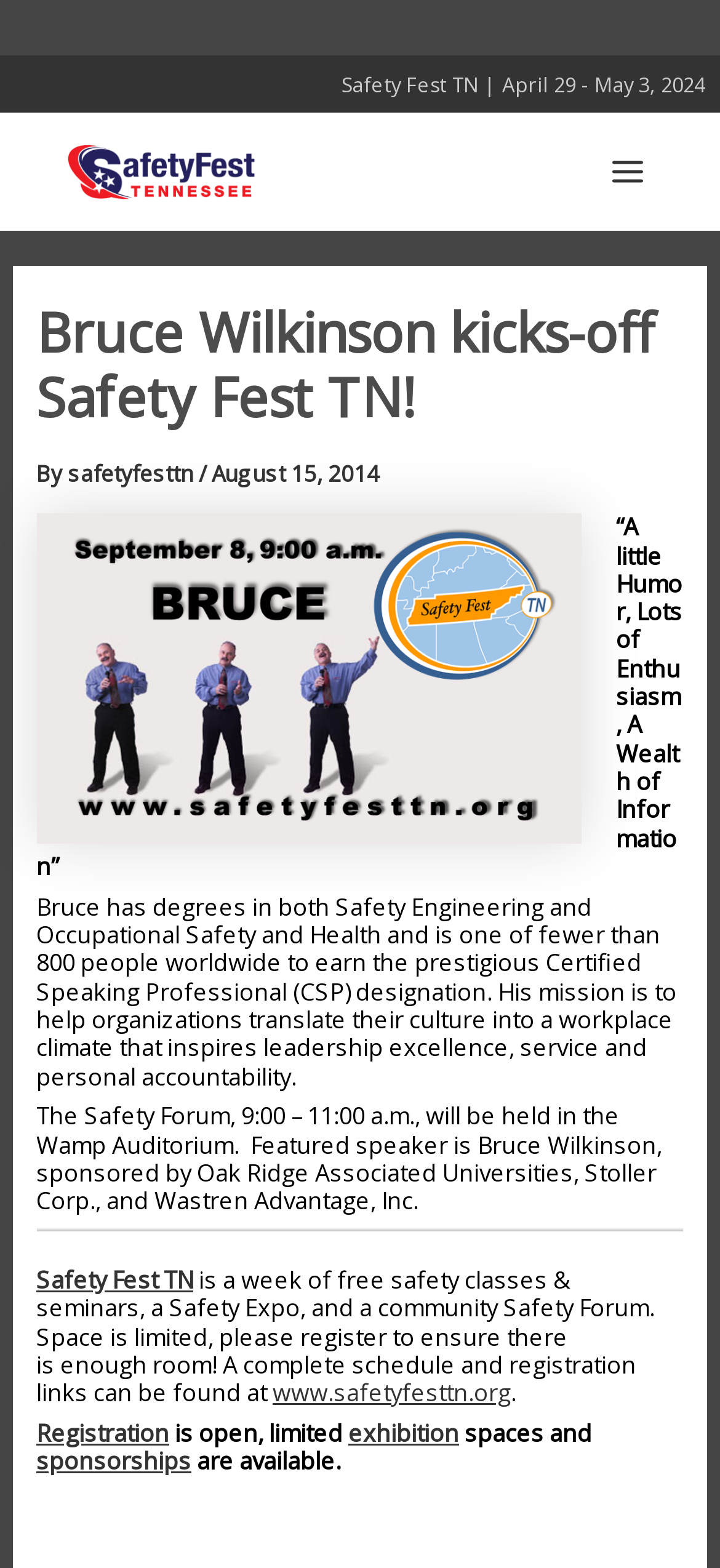Please determine the bounding box coordinates for the element with the description: "Main Menu".

[0.823, 0.087, 0.923, 0.133]